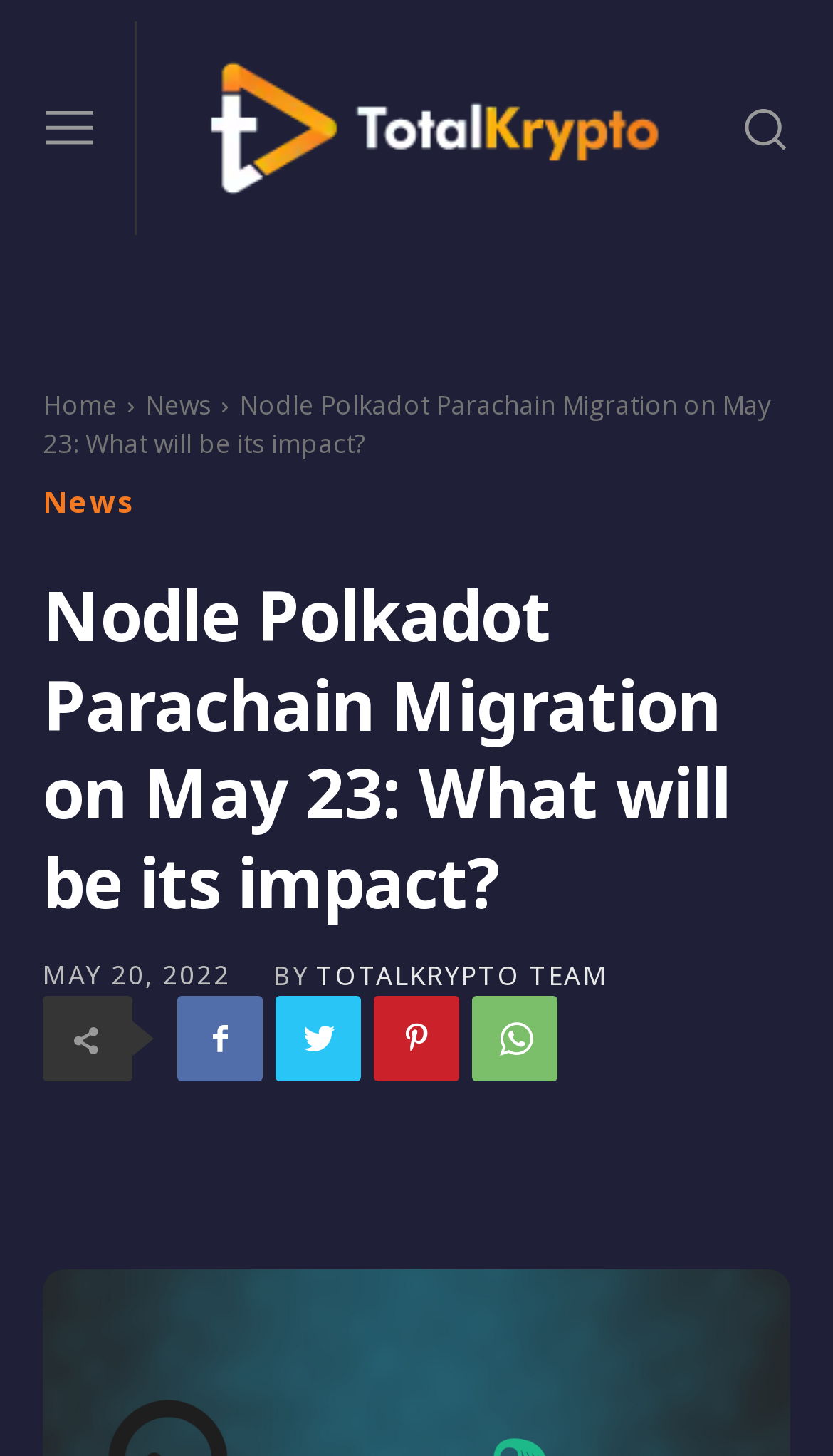What is the name of the team that wrote the article?
Answer briefly with a single word or phrase based on the image.

TOTALKRYPTO TEAM